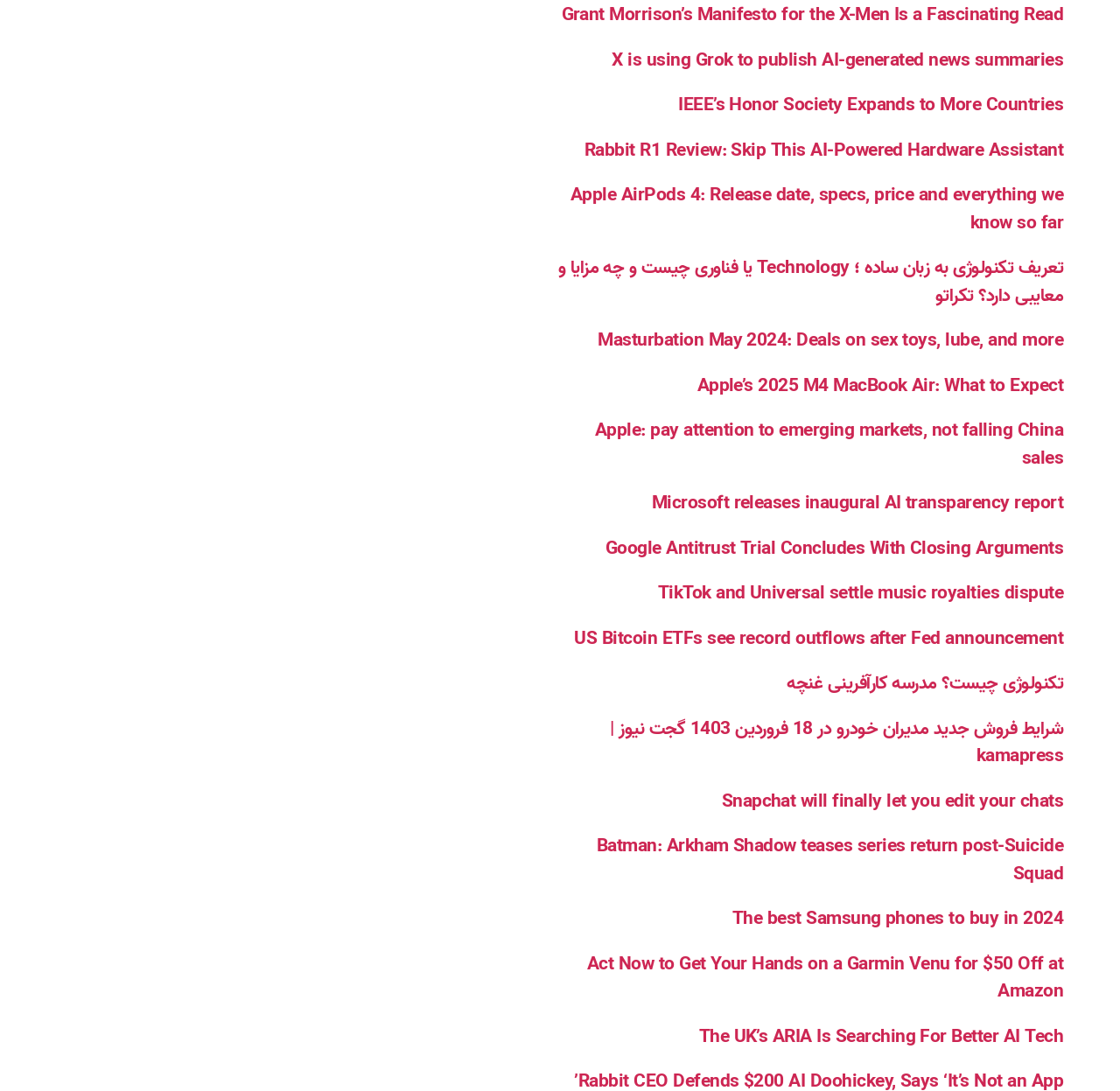Find the UI element described as: "تکنولوژی چیست؟ مدرسه کارآفرینی غنچه" and predict its bounding box coordinates. Ensure the coordinates are four float numbers between 0 and 1, [left, top, right, bottom].

[0.703, 0.613, 0.949, 0.64]